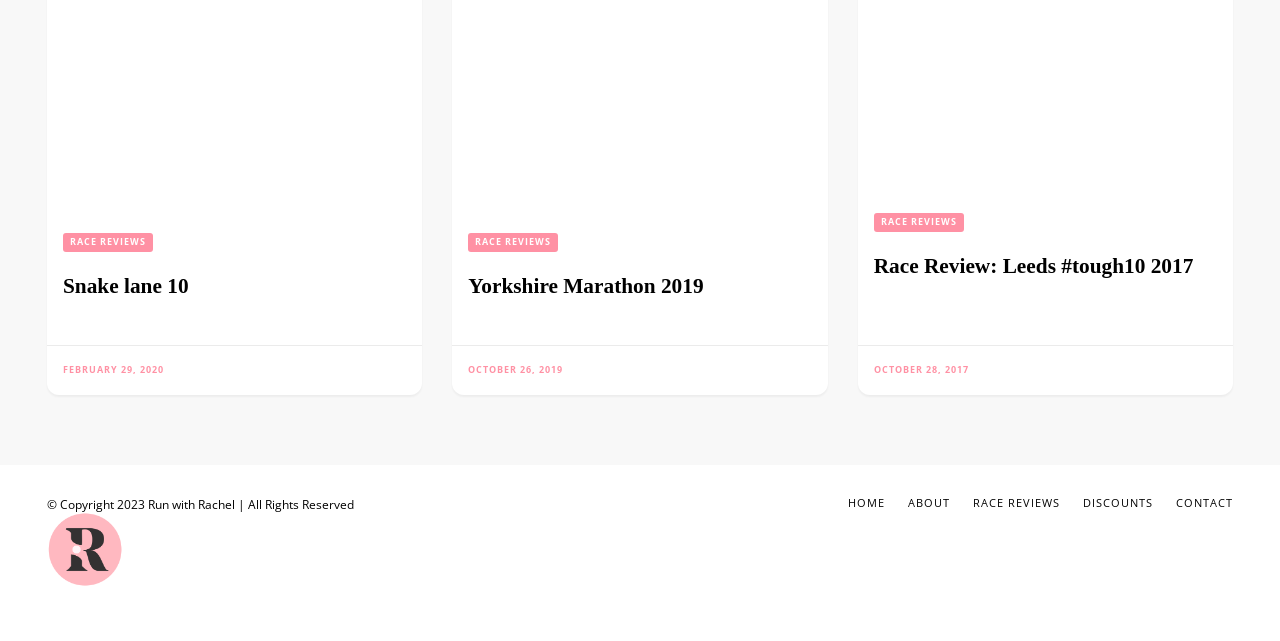Please provide a comprehensive answer to the question based on the screenshot: How many columns of race reviews are displayed?

I observed the layout of the race reviews on the webpage and found that they are arranged in three columns. Therefore, there are 3 columns of race reviews displayed.